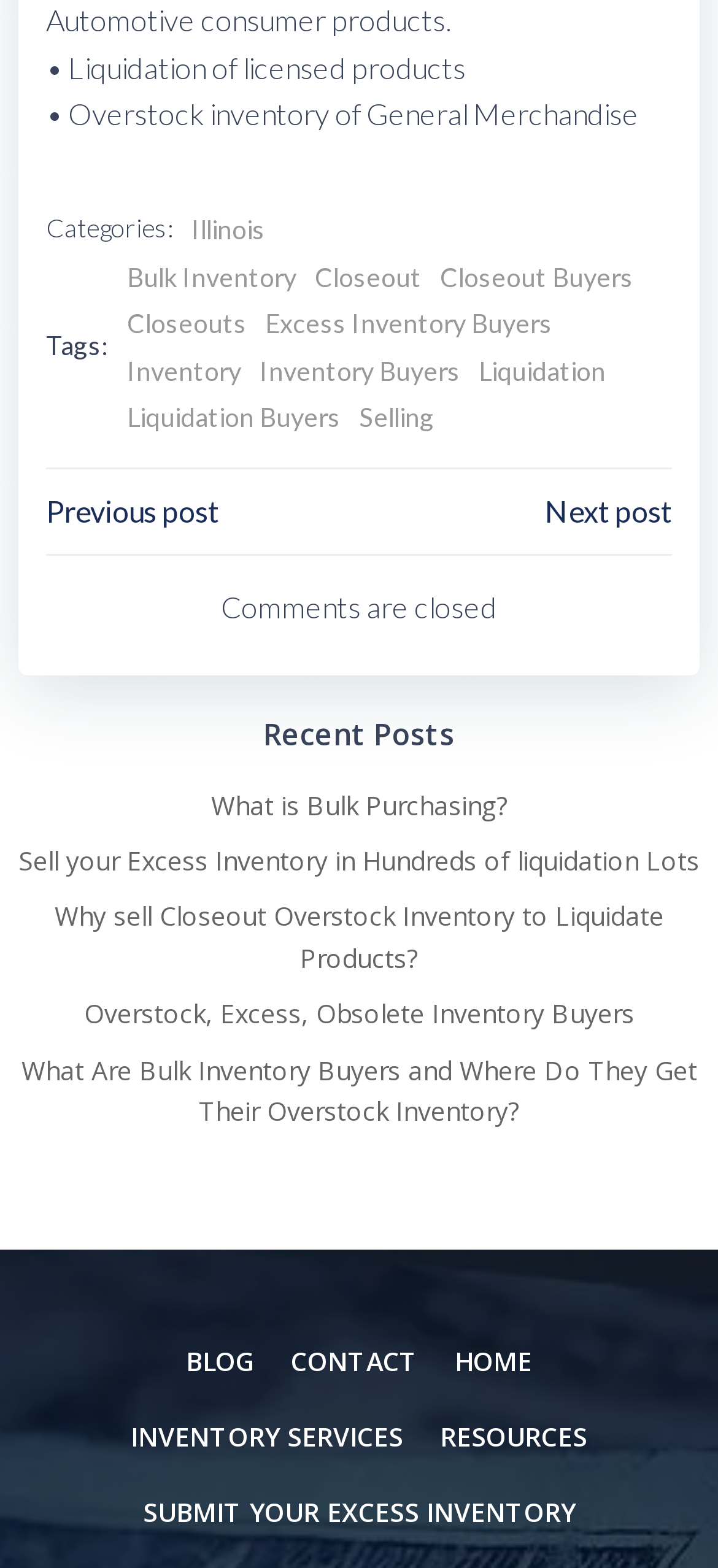Locate the bounding box coordinates of the clickable element to fulfill the following instruction: "Click on the 'Illinois' link". Provide the coordinates as four float numbers between 0 and 1 in the format [left, top, right, bottom].

[0.267, 0.134, 0.369, 0.16]